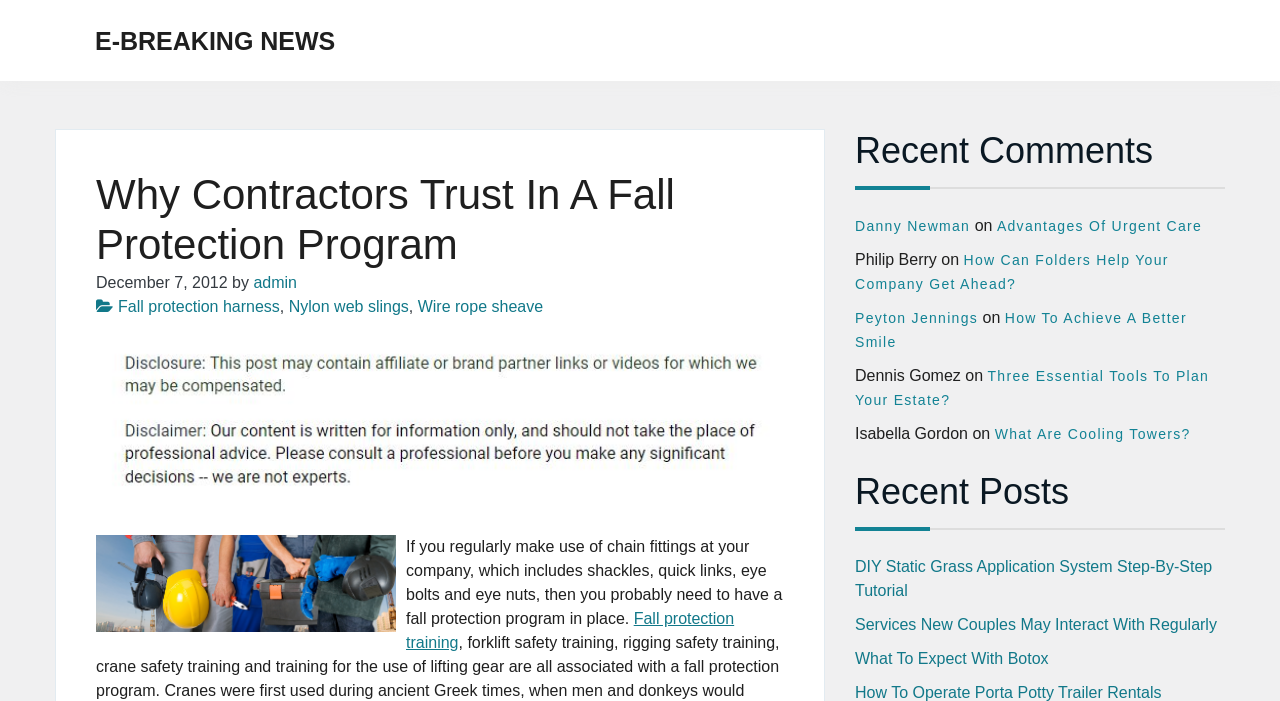What is the category of the link 'Wire rope sheave'?
Answer with a single word or short phrase according to what you see in the image.

Fall protection